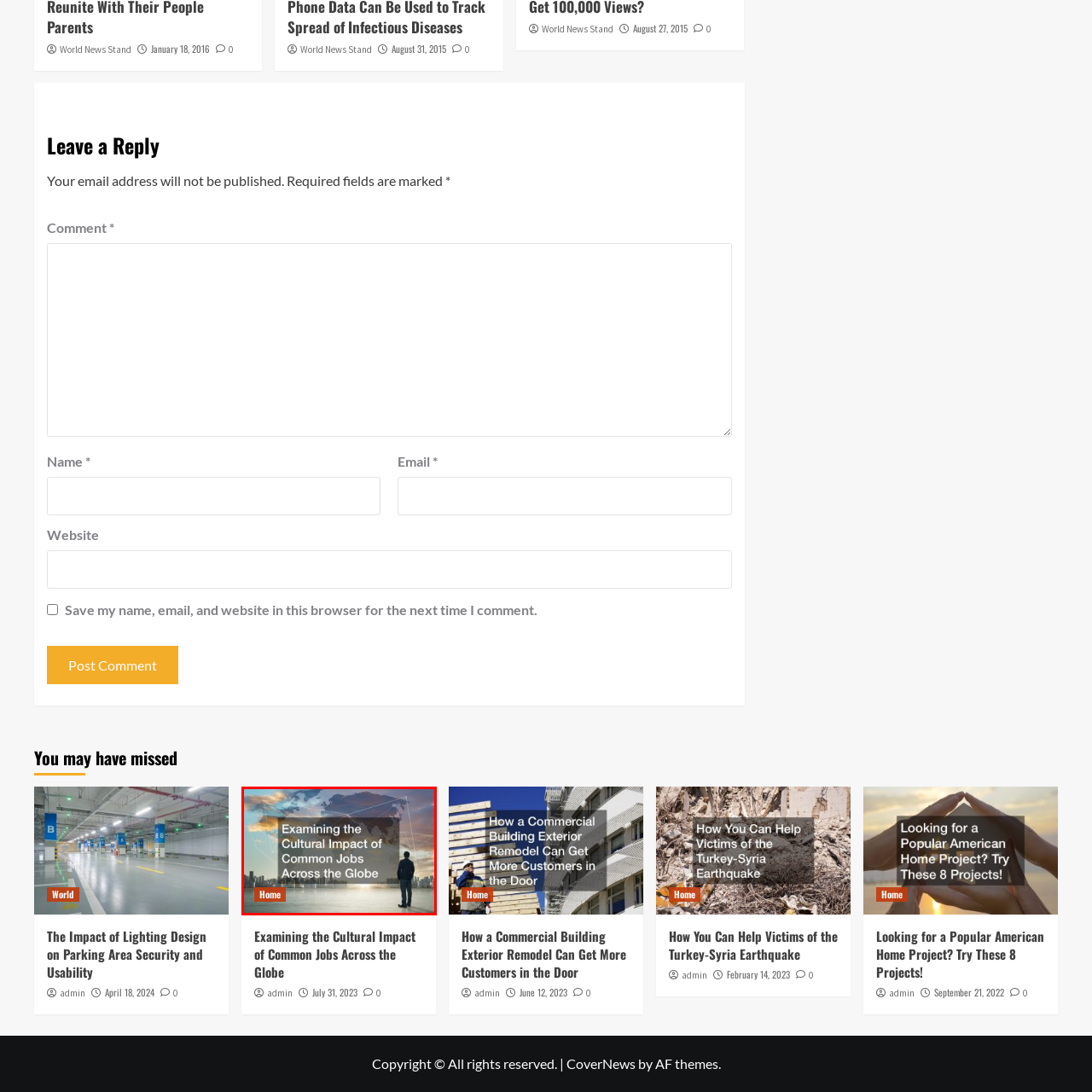Examine the red-bounded region in the image and describe it in detail.

The image captures a contemplative figure standing against a backdrop that features a modern skyline and a world map, symbolizing the global context of the discussion. The overlay text boldly states, "Examining the Cultural Impact of Common Jobs Across the Globe," highlighting the focus on how various professions shape and influence cultures worldwide. Below the main title, a "Home" link is prominently displayed, indicating navigation options for viewers. The setting suggests an exploration of themes related to employment, culture, and global perspectives, inviting an audience to consider the profound implications of work on societal values and norms.